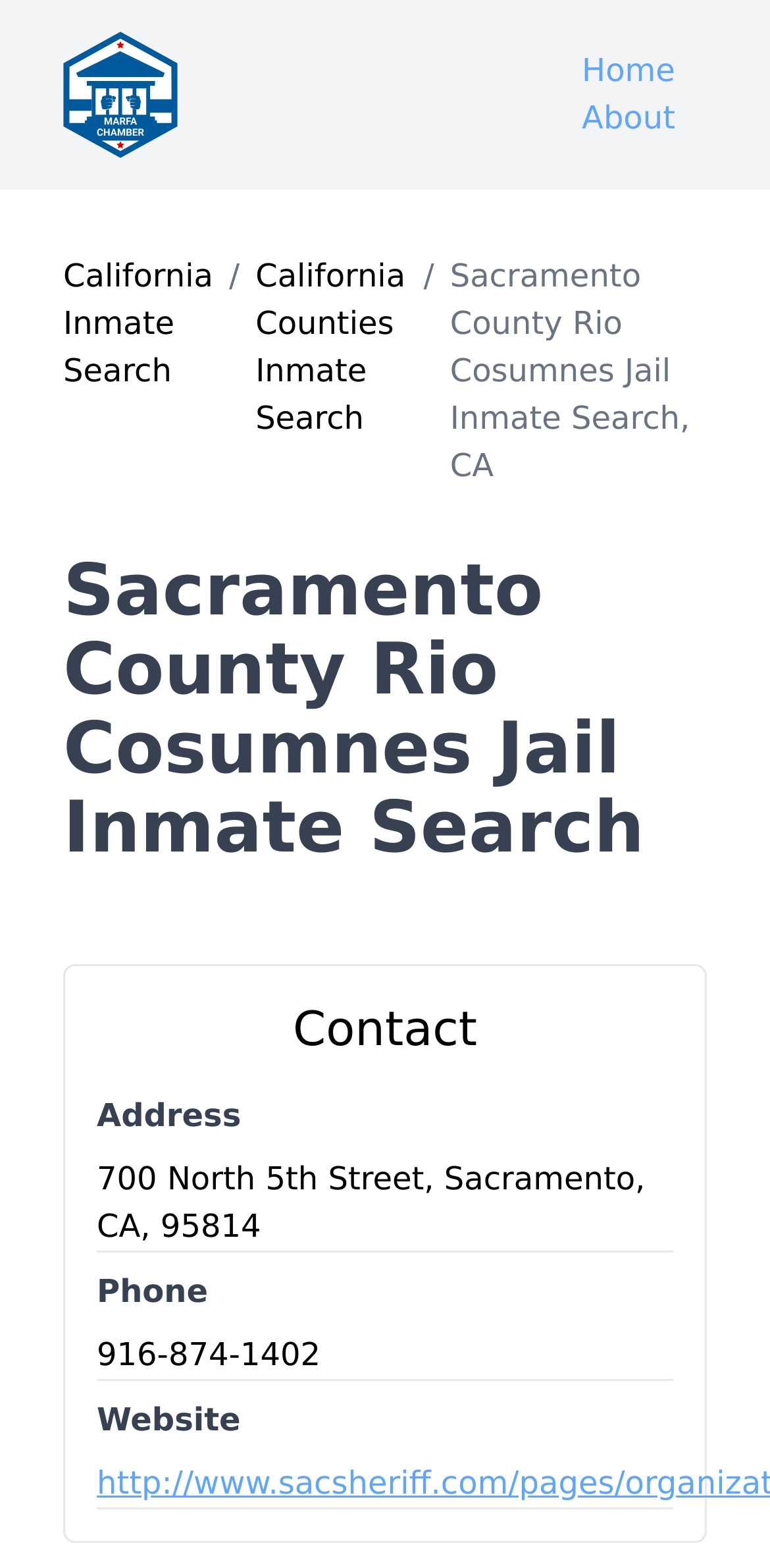Extract the bounding box for the UI element that matches this description: "http://www.sacsheriff.com/pages/organization/work_release/workrelease.aspx".

[0.126, 0.931, 0.874, 0.961]